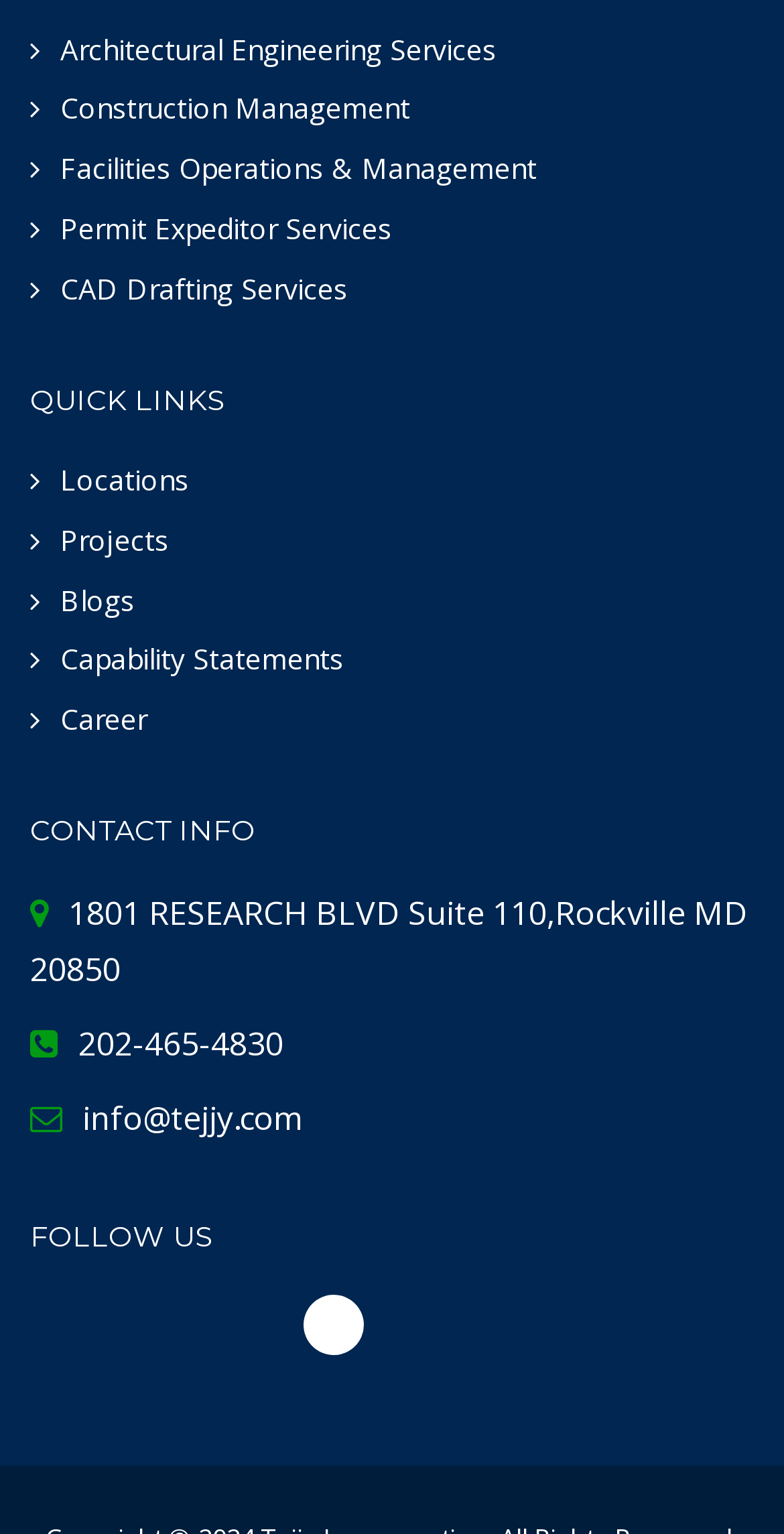What is the company's career webpage?
Please provide a single word or phrase as your answer based on the image.

Career